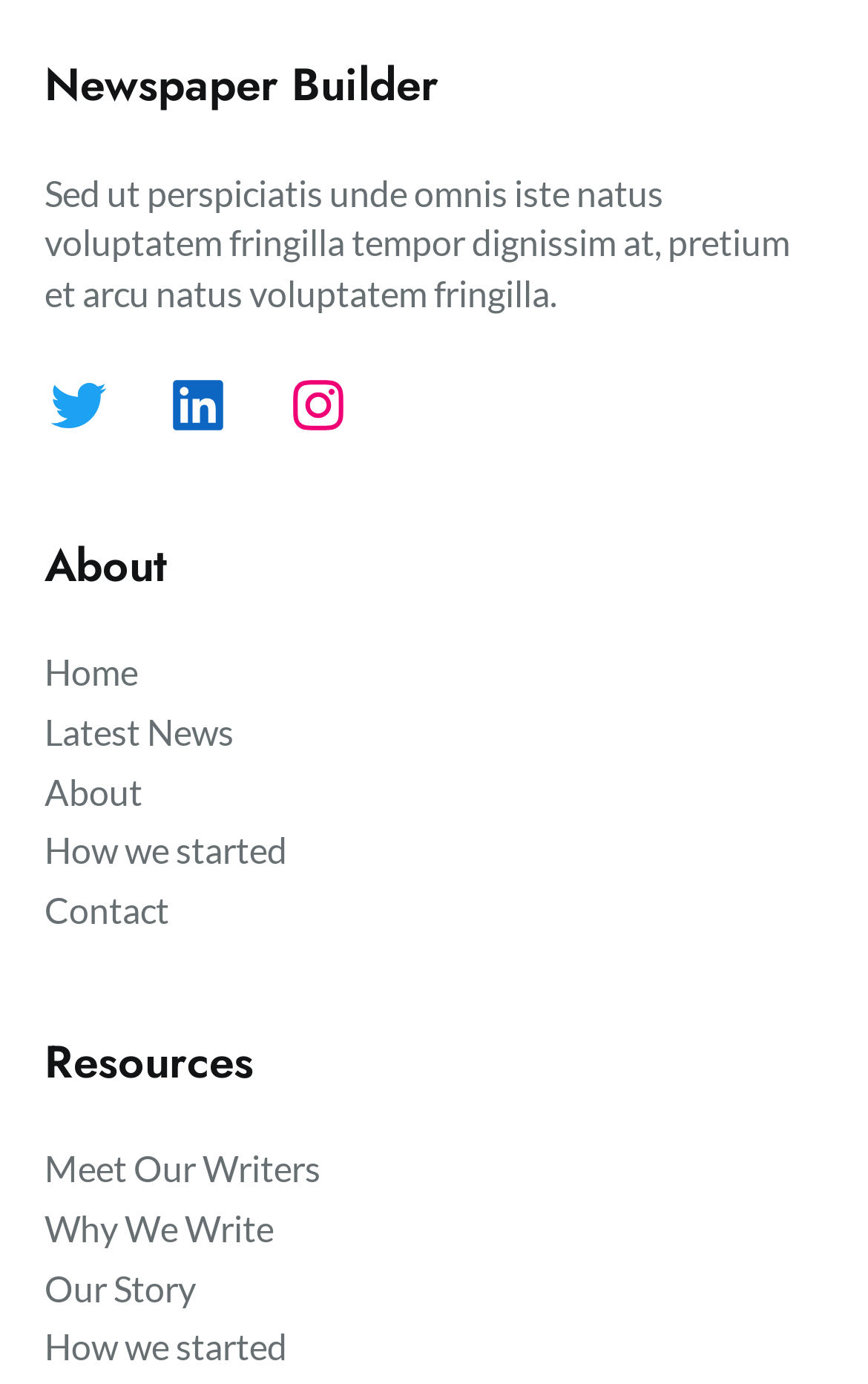Provide the bounding box coordinates for the UI element that is described by this text: "Home". The coordinates should be in the form of four float numbers between 0 and 1: [left, top, right, bottom].

[0.051, 0.469, 0.159, 0.504]